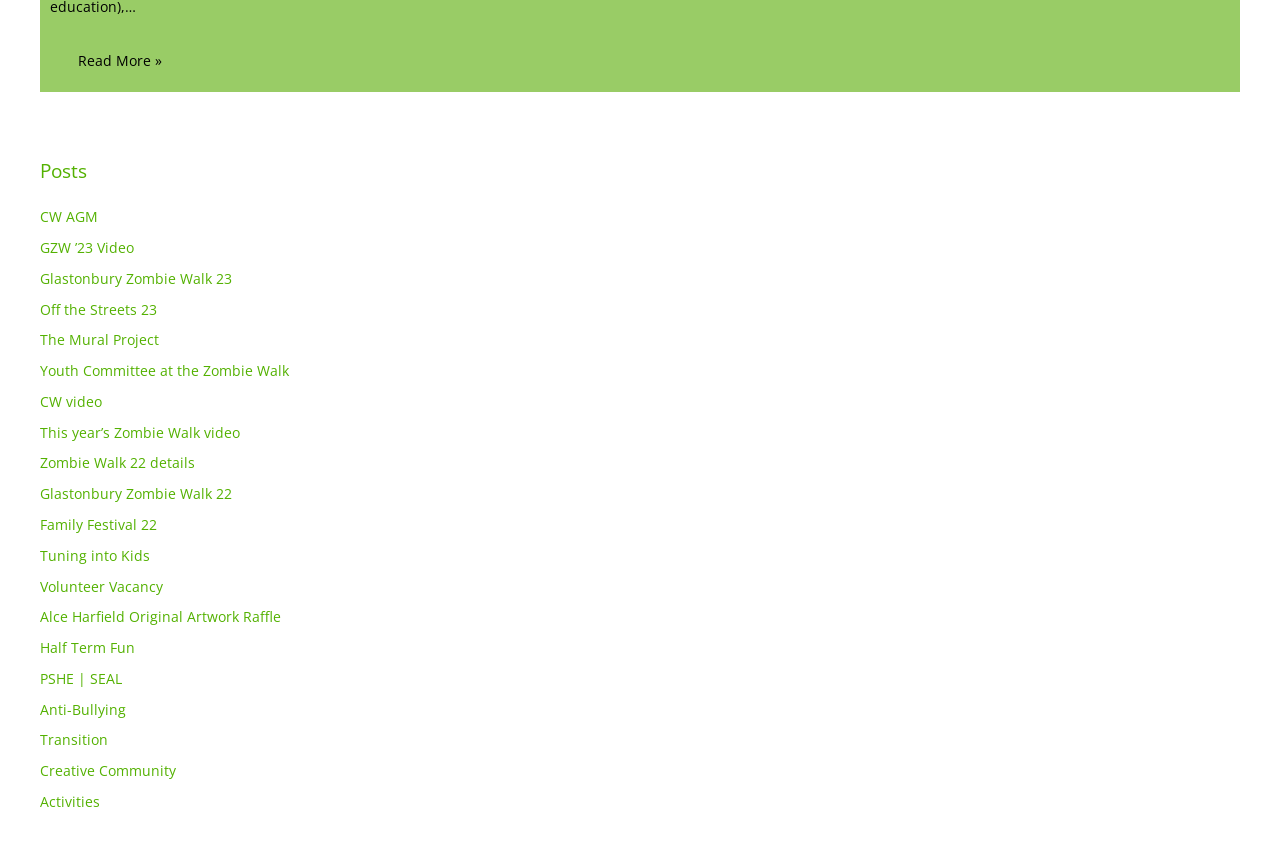Provide your answer to the question using just one word or phrase: Is there a link related to 'Volunteer' on this webpage?

Yes